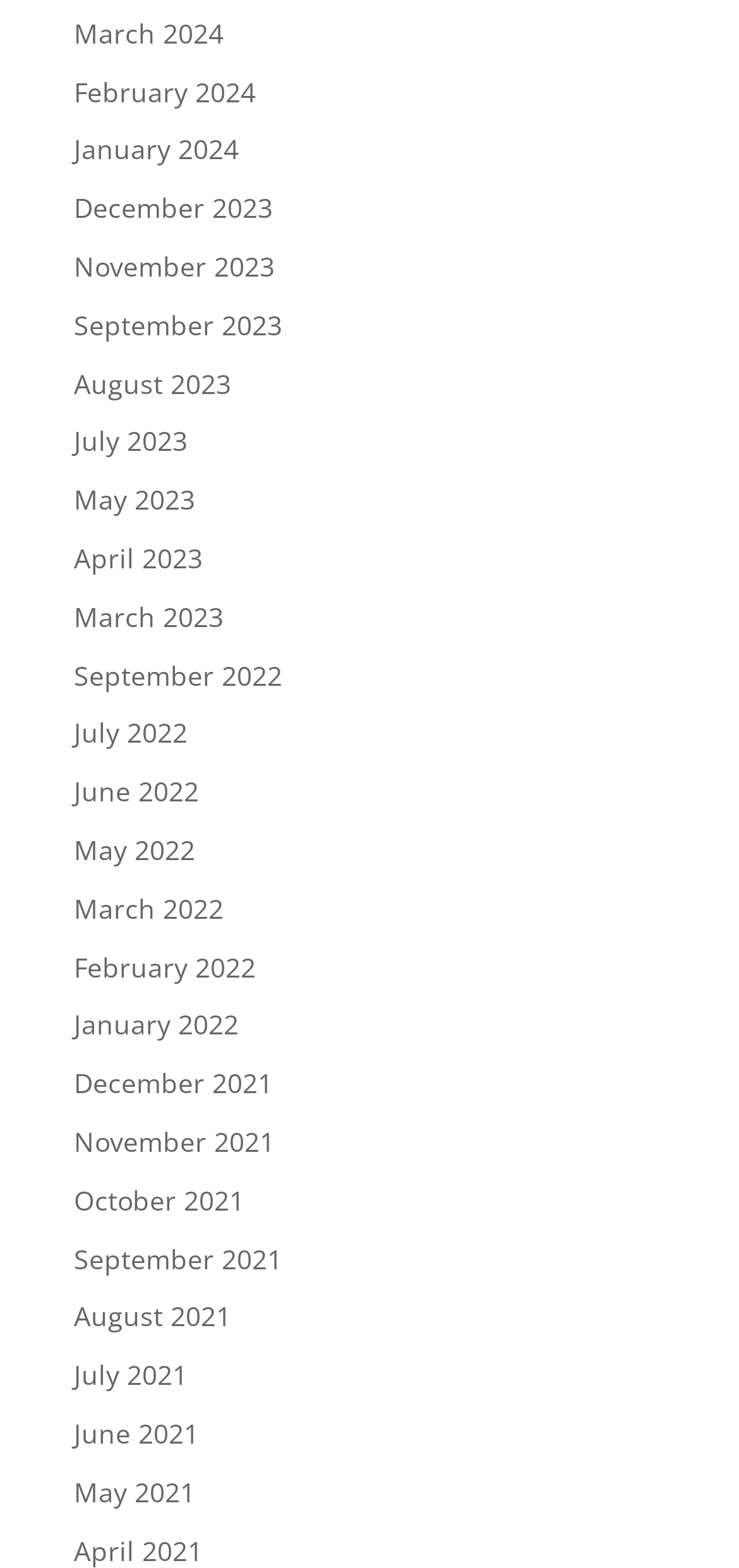Please identify the bounding box coordinates of the element that needs to be clicked to execute the following command: "Follow Sergey Tkachenko on Telegram". Provide the bounding box using four float numbers between 0 and 1, formatted as [left, top, right, bottom].

None